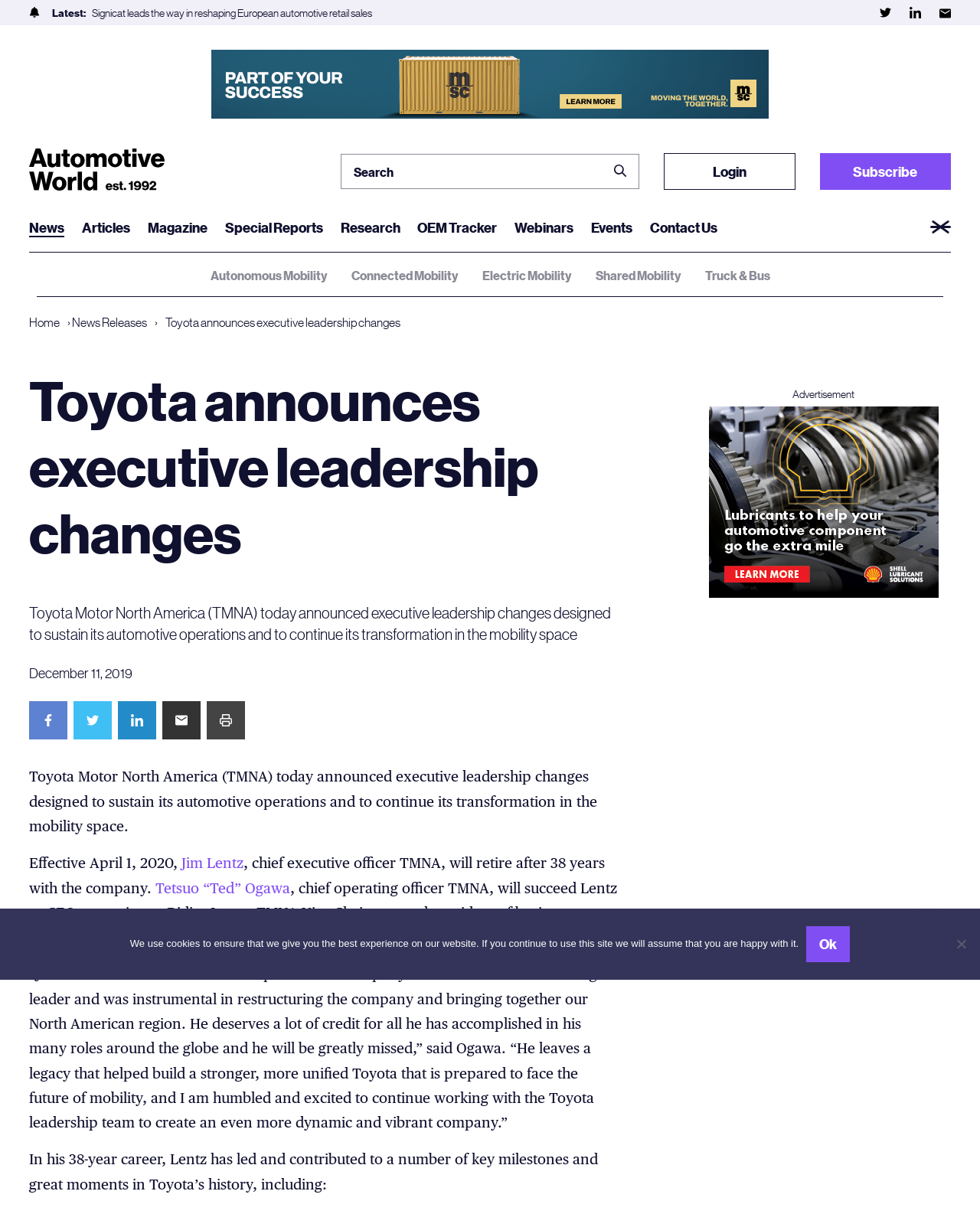What is the position of Jim Lentz?
Please craft a detailed and exhaustive response to the question.

According to the webpage, Jim Lentz is the chief executive officer of Toyota Motor North America (TMNA) who will retire after 38 years with the company.